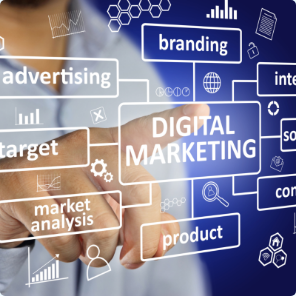Analyze the image and give a detailed response to the question:
What is the color tone of the background?

The background features a sleek, modern design with a gradient of blue tones, which enhances the professional aesthetic suitable for a marketing agency.